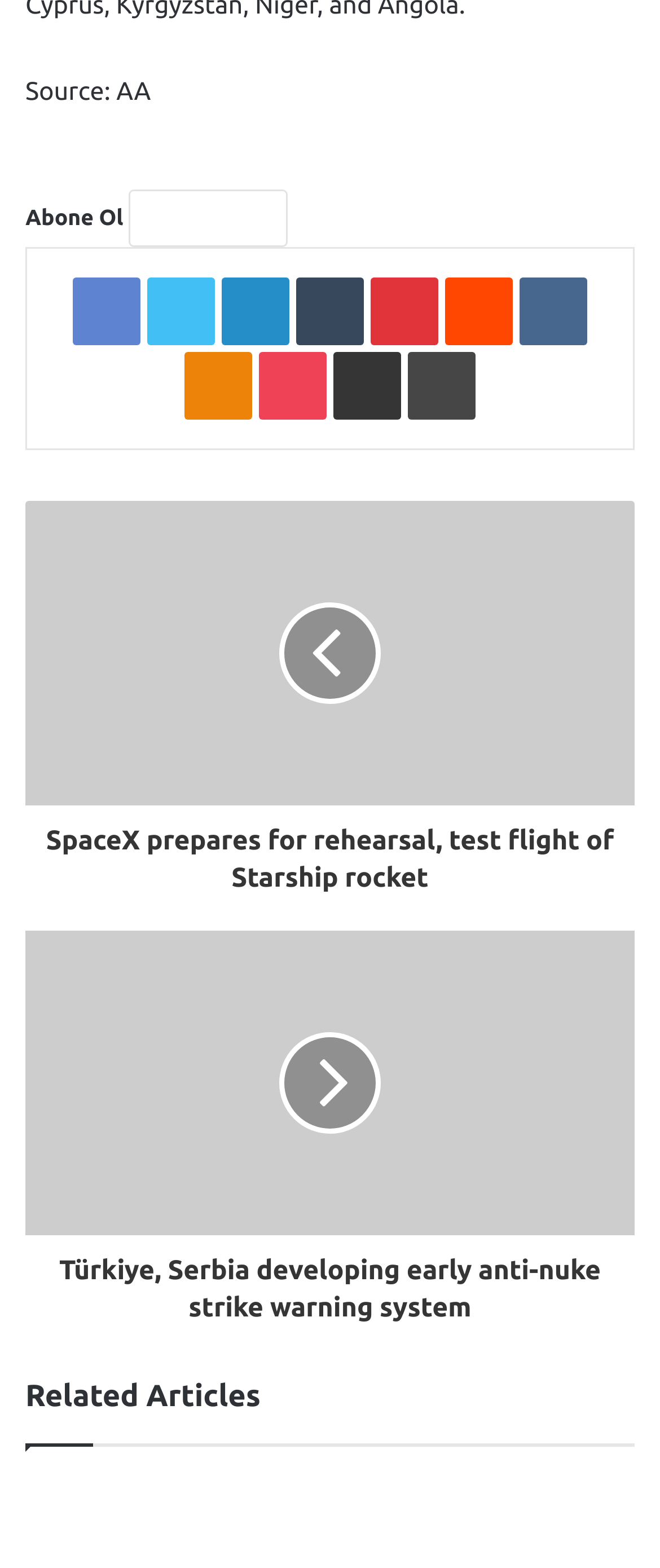Please specify the bounding box coordinates of the clickable region to carry out the following instruction: "Read the article about SpaceX preparing for rehearsal and test flight of Starship rocket". The coordinates should be four float numbers between 0 and 1, in the format [left, top, right, bottom].

[0.038, 0.514, 0.962, 0.572]